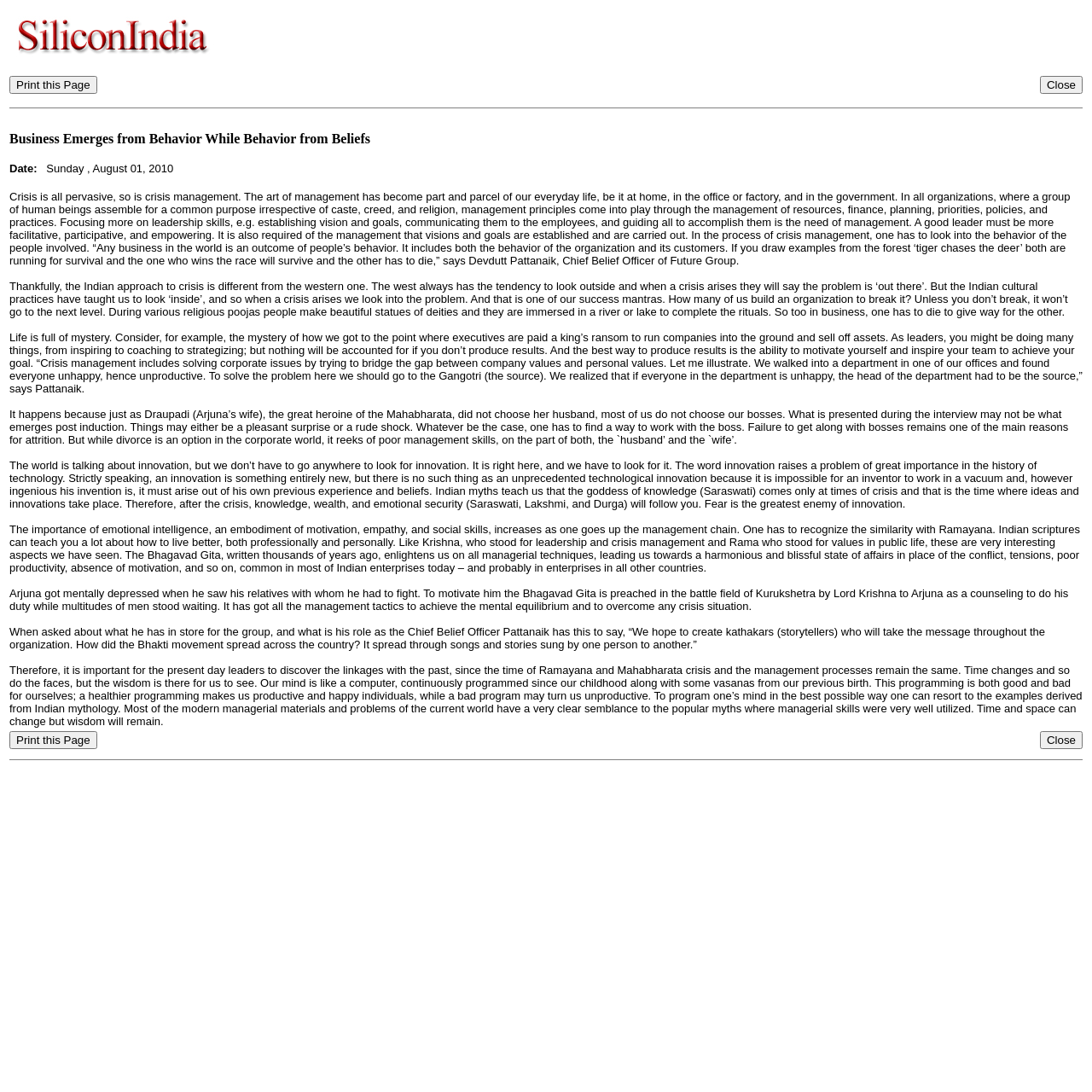Provide your answer to the question using just one word or phrase: What is the name of the goddess of knowledge mentioned in the article?

Saraswati